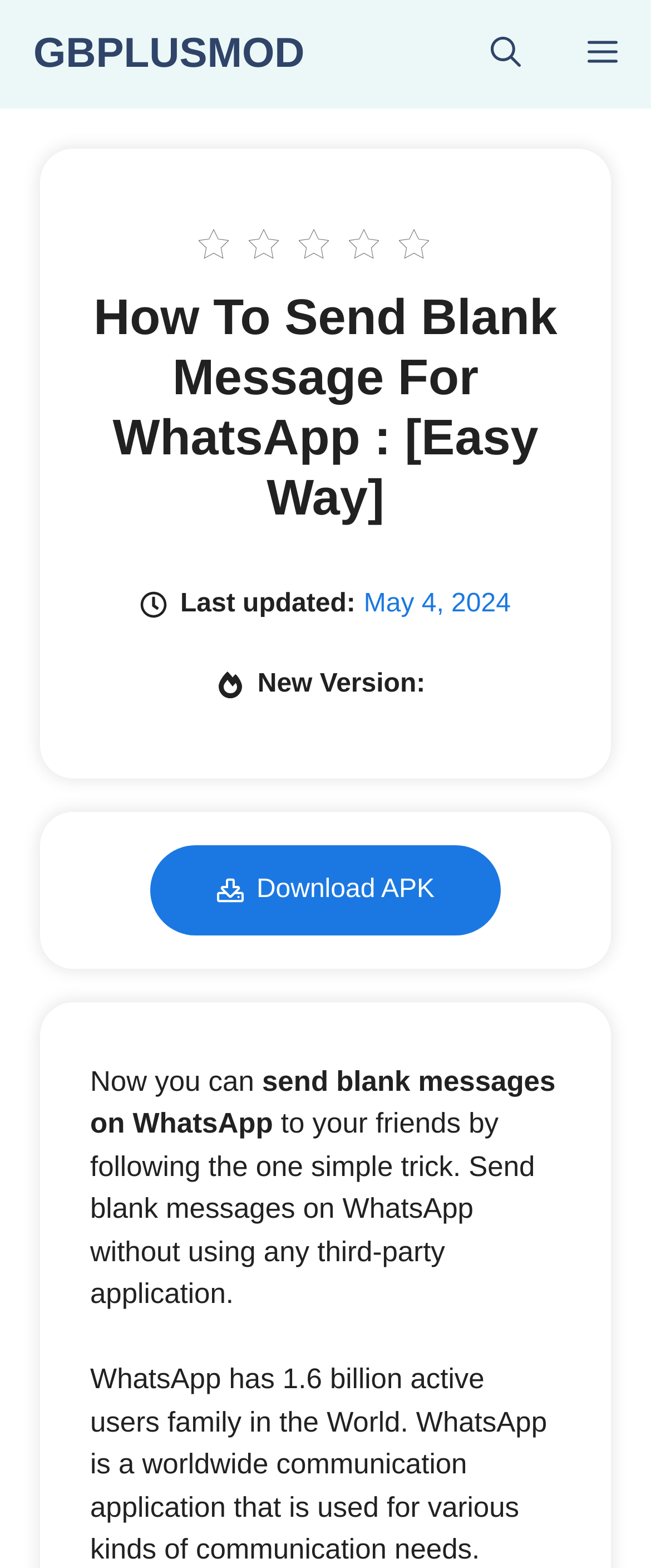Based on what you see in the screenshot, provide a thorough answer to this question: Can blank WhatsApp messages be sent without a third-party app?

According to the website, 'Send blank messages on WhatsApp without using any third-party application.' This implies that it is possible to send blank WhatsApp messages without using a third-party app.